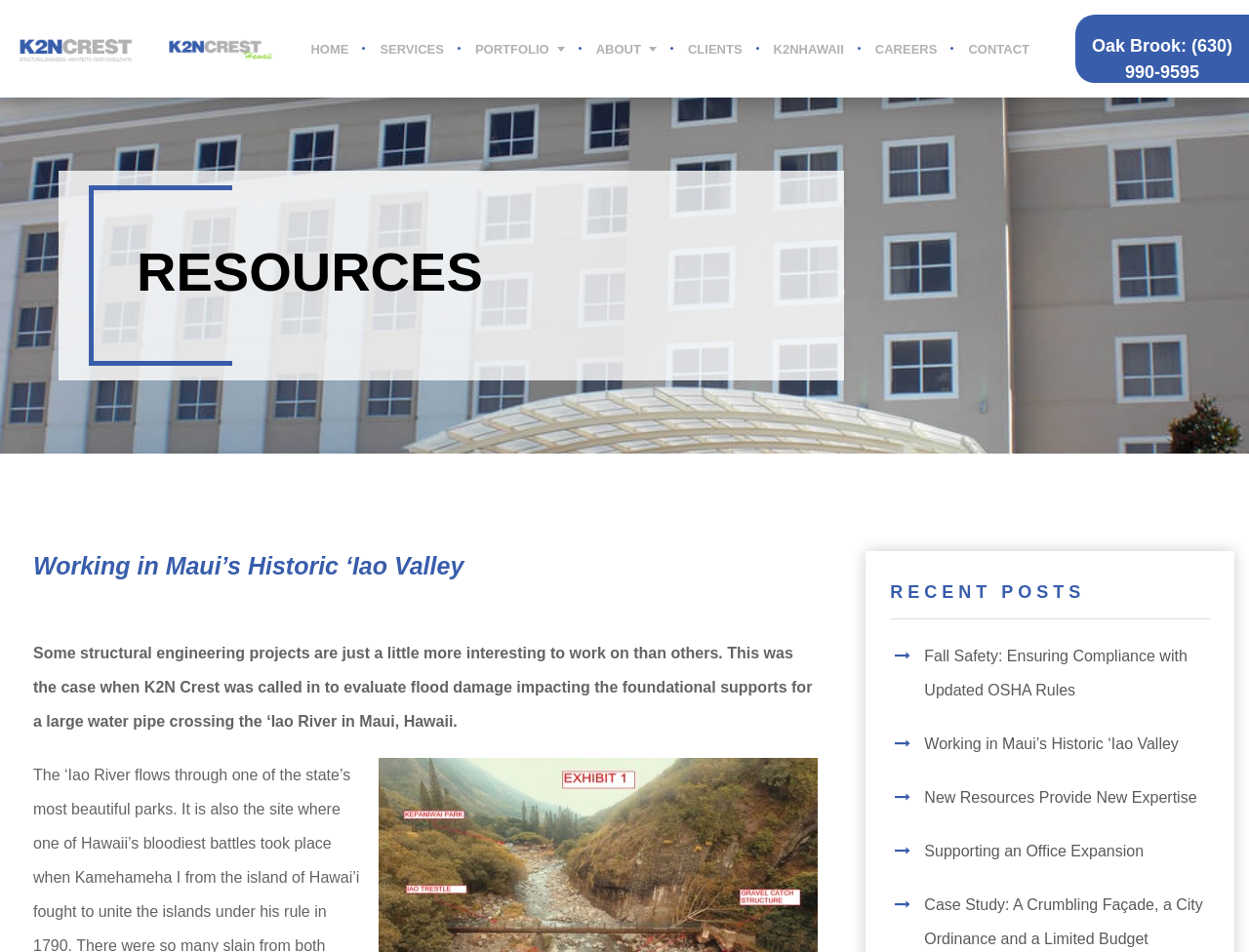Provide the bounding box coordinates of the area you need to click to execute the following instruction: "Browse sermons by topic '1 Corinthians'".

None